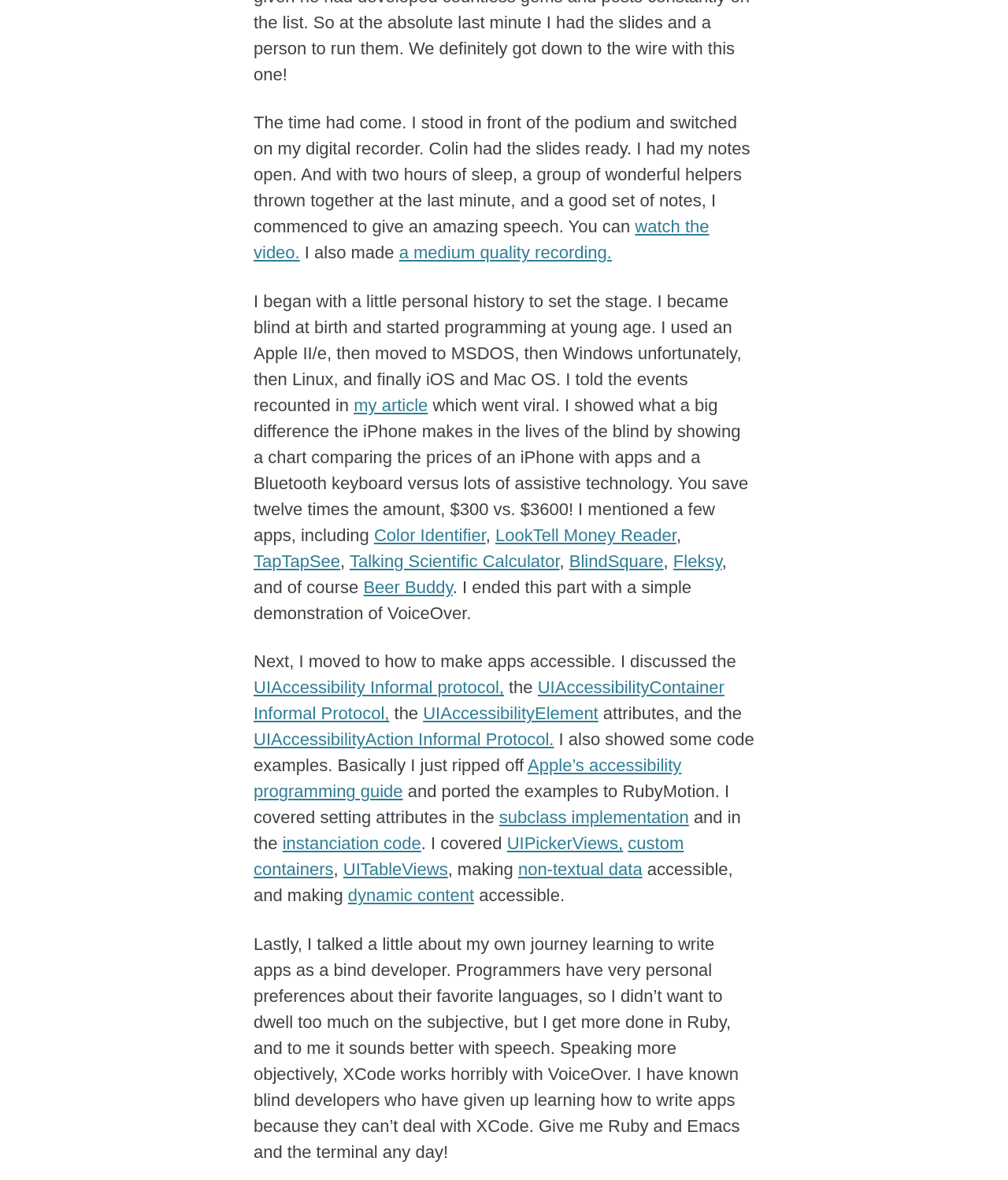Could you indicate the bounding box coordinates of the region to click in order to complete this instruction: "check out Beer Buddy".

[0.36, 0.489, 0.449, 0.506]